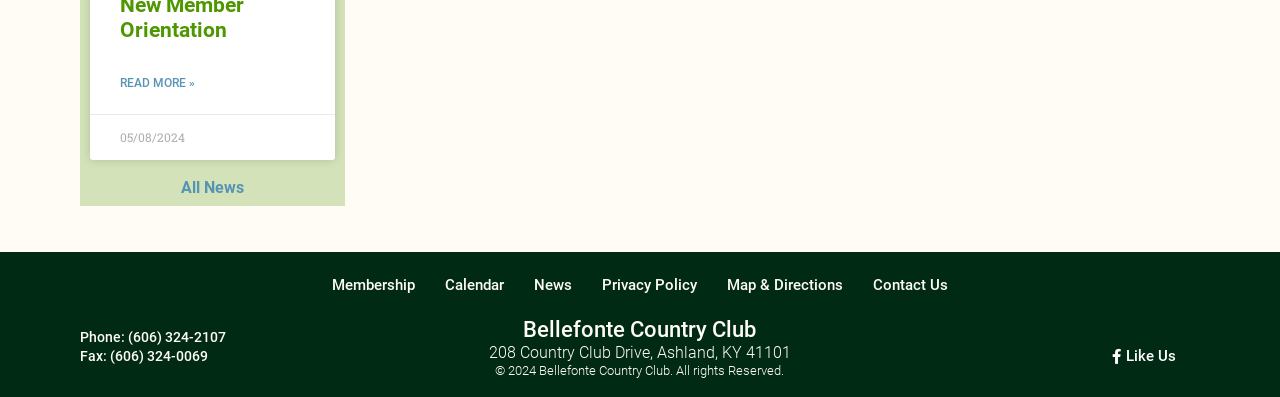From the screenshot, find the bounding box of the UI element matching this description: "Membership". Supply the bounding box coordinates in the form [left, top, right, bottom], each a float between 0 and 1.

[0.259, 0.661, 0.324, 0.776]